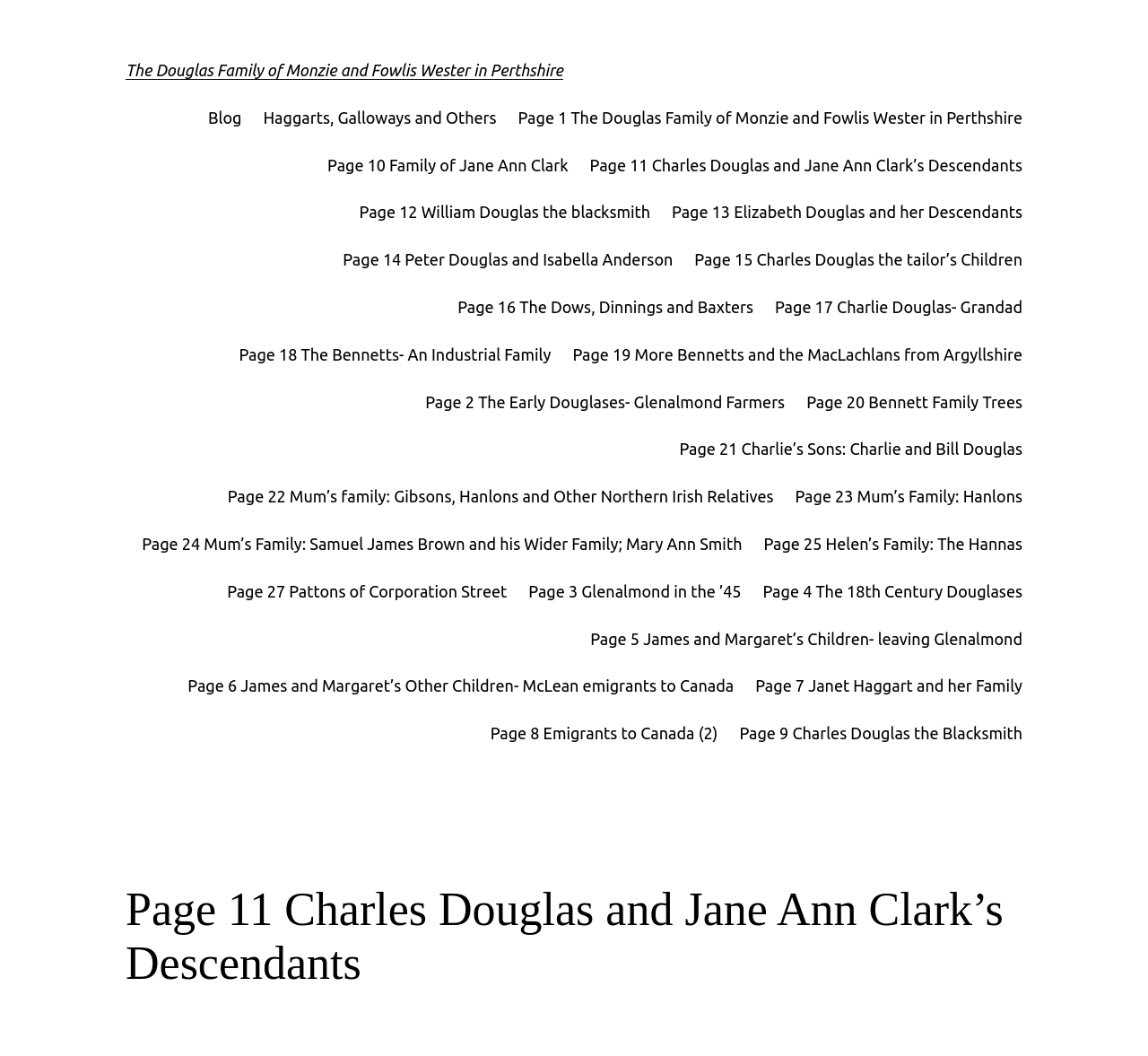Identify the bounding box coordinates of the region I need to click to complete this instruction: "browse Page 15 Charles Douglas the tailor’s Children".

[0.605, 0.234, 0.891, 0.258]